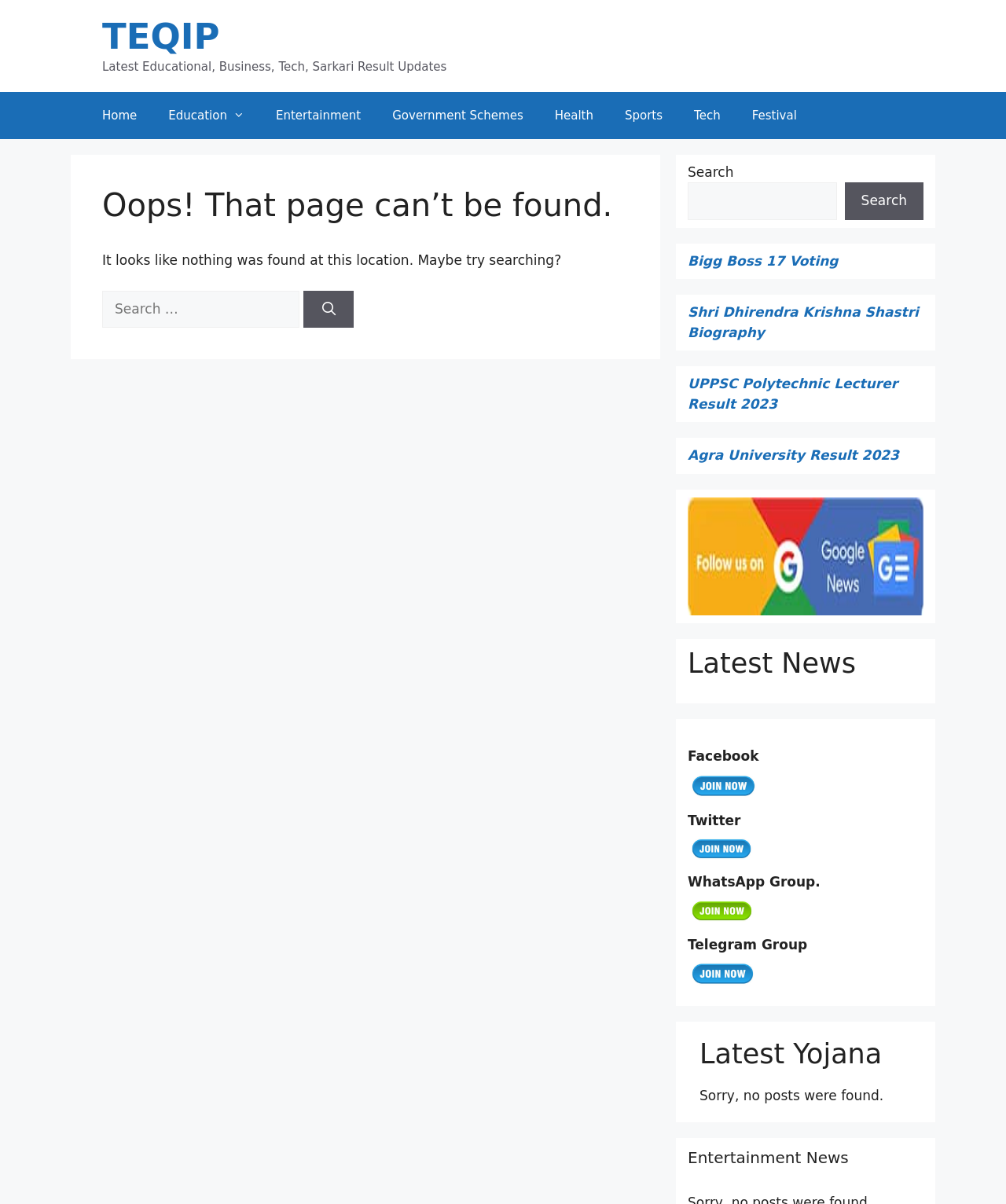Locate the bounding box coordinates of the region to be clicked to comply with the following instruction: "Check the latest yojana". The coordinates must be four float numbers between 0 and 1, in the form [left, top, right, bottom].

[0.695, 0.862, 0.906, 0.889]